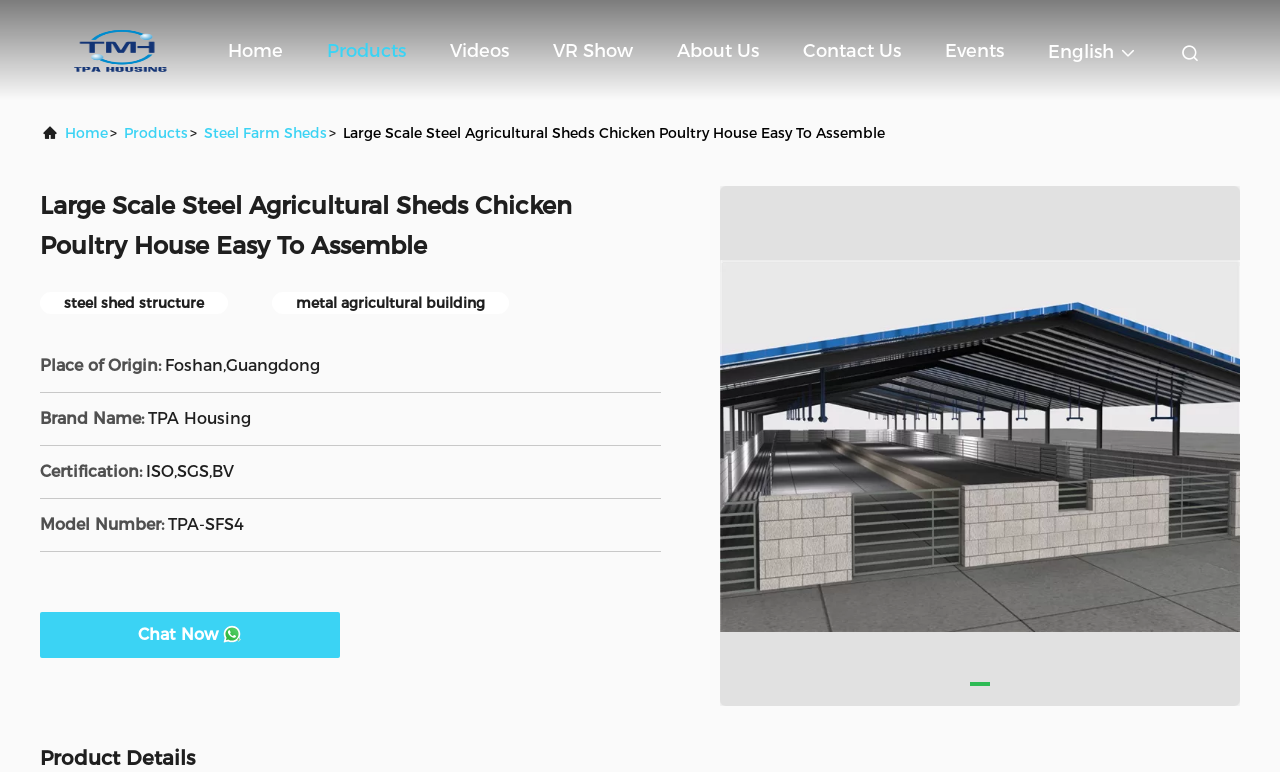Pinpoint the bounding box coordinates of the clickable element needed to complete the instruction: "Read the Privacy Notice". The coordinates should be provided as four float numbers between 0 and 1: [left, top, right, bottom].

None